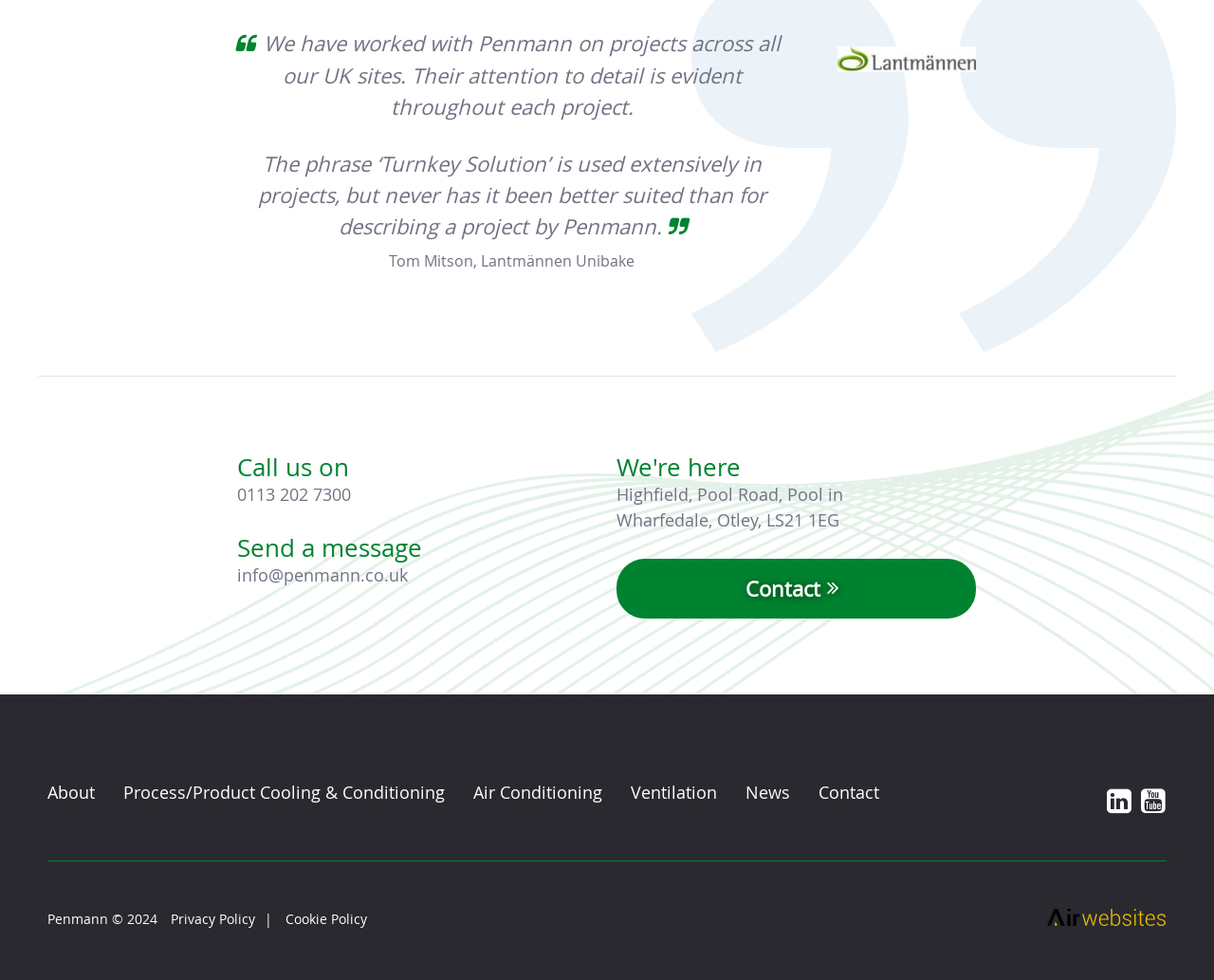Please specify the bounding box coordinates of the clickable region to carry out the following instruction: "Click 'Contact'". The coordinates should be four float numbers between 0 and 1, in the format [left, top, right, bottom].

[0.674, 0.796, 0.724, 0.822]